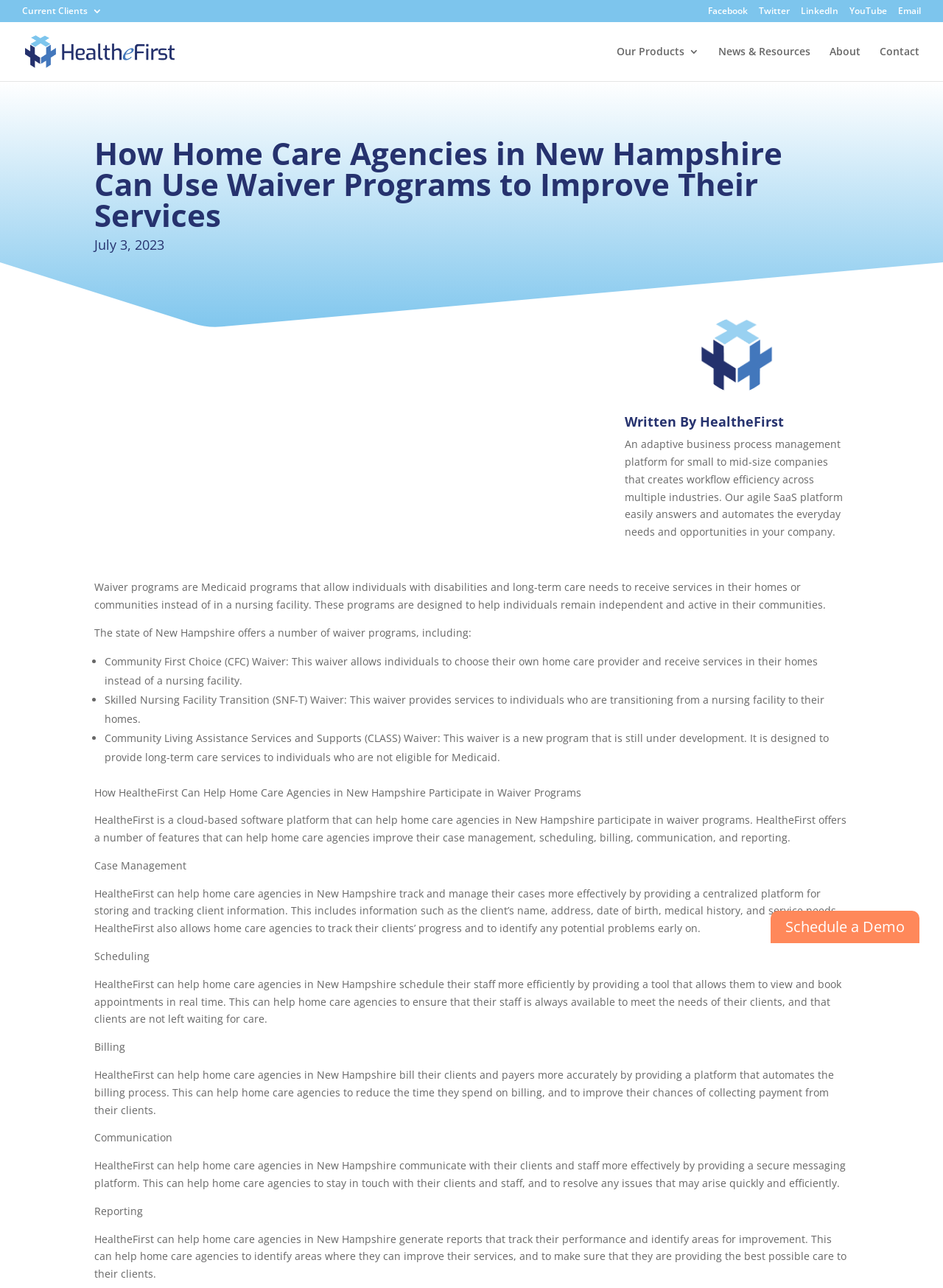Generate a thorough explanation of the webpage's elements.

This webpage is about how home care agencies in New Hampshire can use waiver programs to improve their services, specifically with the help of HealtheFirst, a cloud-based software platform. 

At the top of the page, there are several links to social media platforms, including Facebook, Twitter, LinkedIn, and YouTube, as well as an email link. Below these links, there is a heading that displays the title of the webpage, followed by a subheading with the date "July 3, 2023". 

On the left side of the page, there is a section that describes HealtheFirst, an adaptive business process management platform that creates workflow efficiency across multiple industries. 

The main content of the webpage is divided into two sections. The first section explains what waiver programs are, specifically in the state of New Hampshire, and lists three types of waiver programs: Community First Choice (CFC) Waiver, Skilled Nursing Facility Transition (SNF-T) Waiver, and Community Living Assistance Services and Supports (CLASS) Waiver. 

The second section explains how HealtheFirst can help home care agencies in New Hampshire participate in waiver programs by providing features such as case management, scheduling, billing, communication, and reporting. Each of these features is described in detail, explaining how HealtheFirst can help home care agencies improve their services. 

At the bottom of the page, there is a call-to-action link to schedule a demo of HealtheFirst.